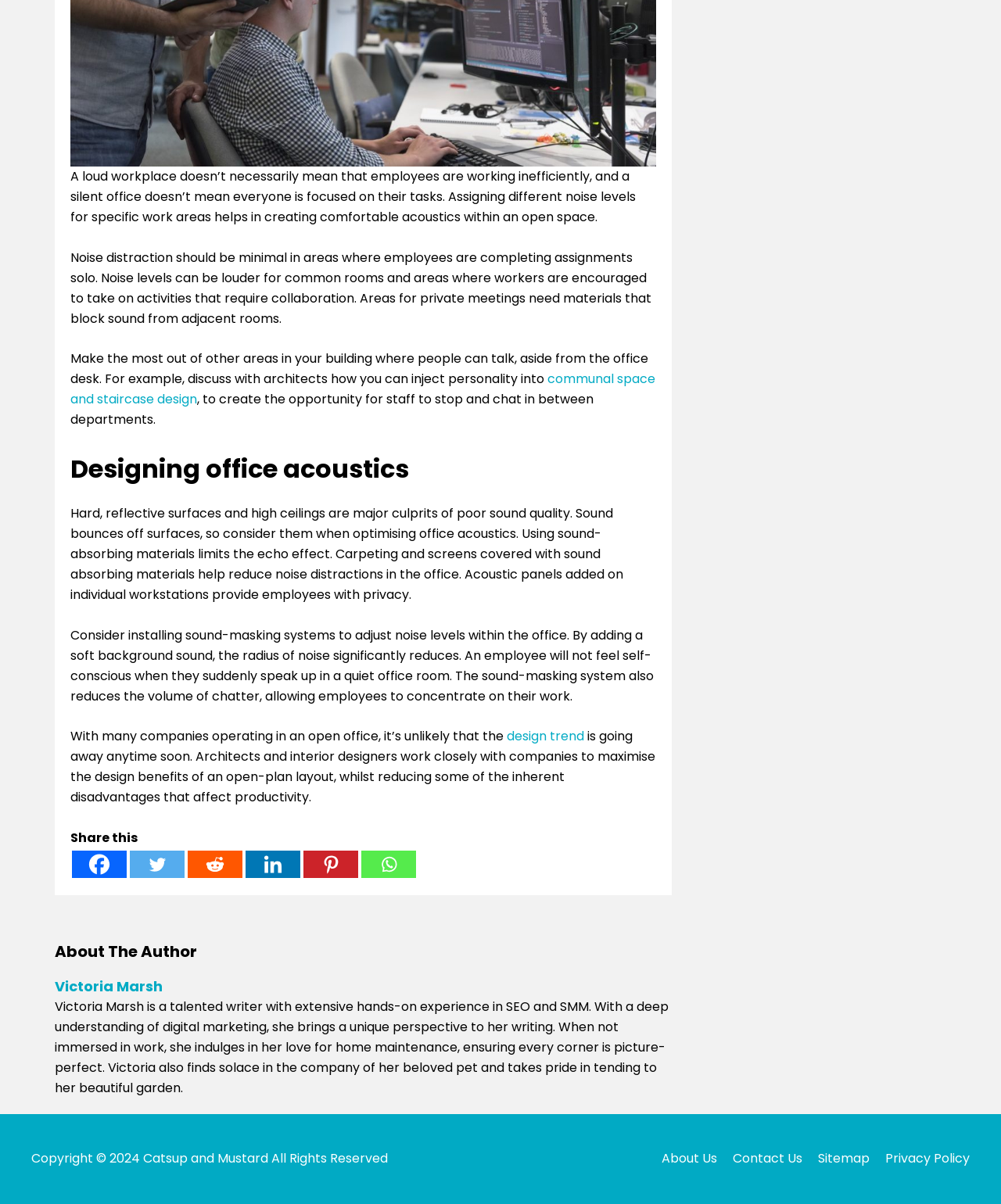Identify the bounding box coordinates for the element that needs to be clicked to fulfill this instruction: "Read more about Victoria Marsh". Provide the coordinates in the format of four float numbers between 0 and 1: [left, top, right, bottom].

[0.055, 0.81, 0.671, 0.828]